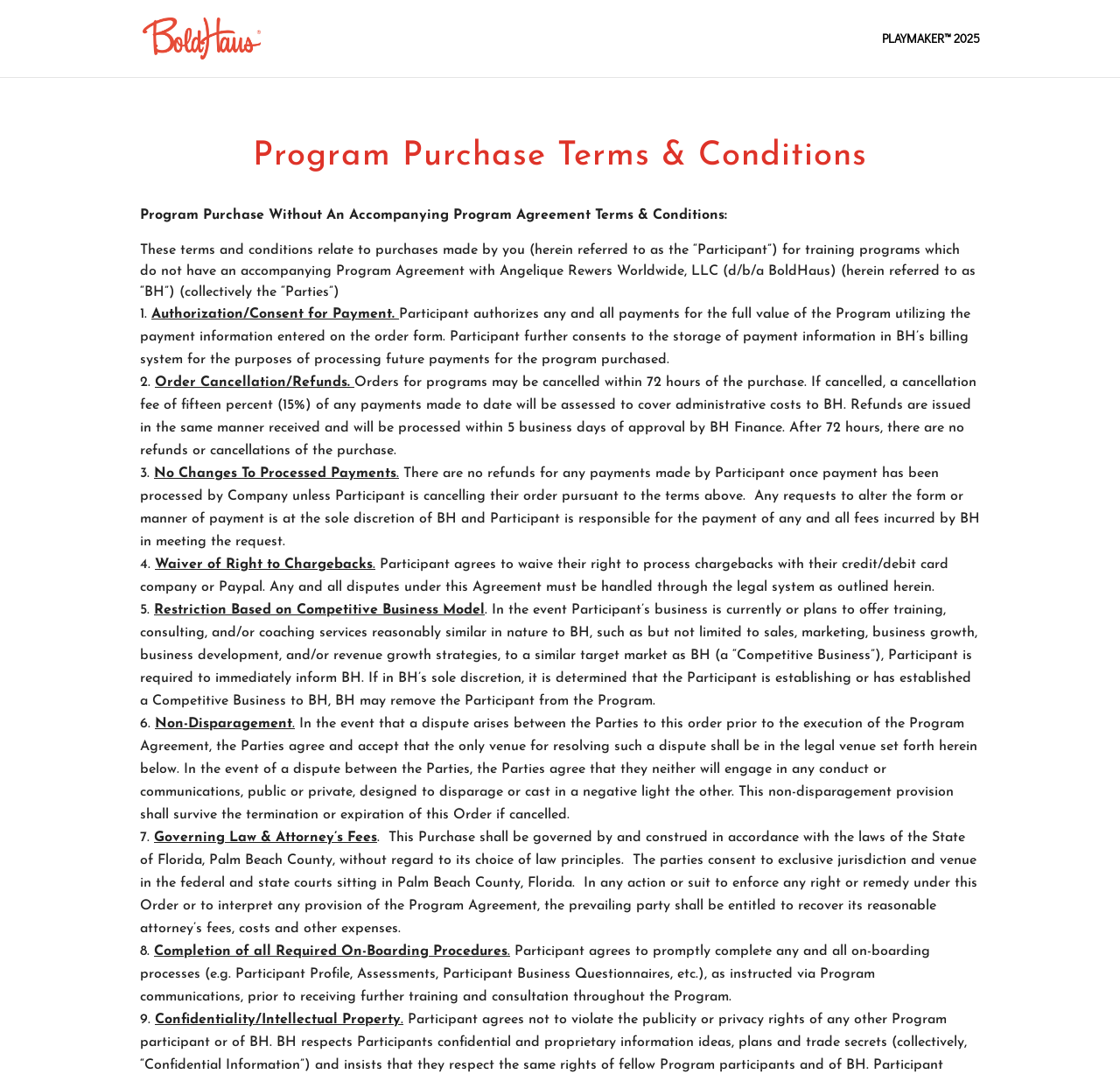Utilize the information from the image to answer the question in detail:
What is required for participants to complete before receiving further training?

According to the webpage, participants agree to promptly complete any and all on-boarding processes (e.g. Participant Profile, Assessments, Participant Business Questionnaires, etc.), as instructed via Program communications, prior to receiving further training and consultation throughout the Program.